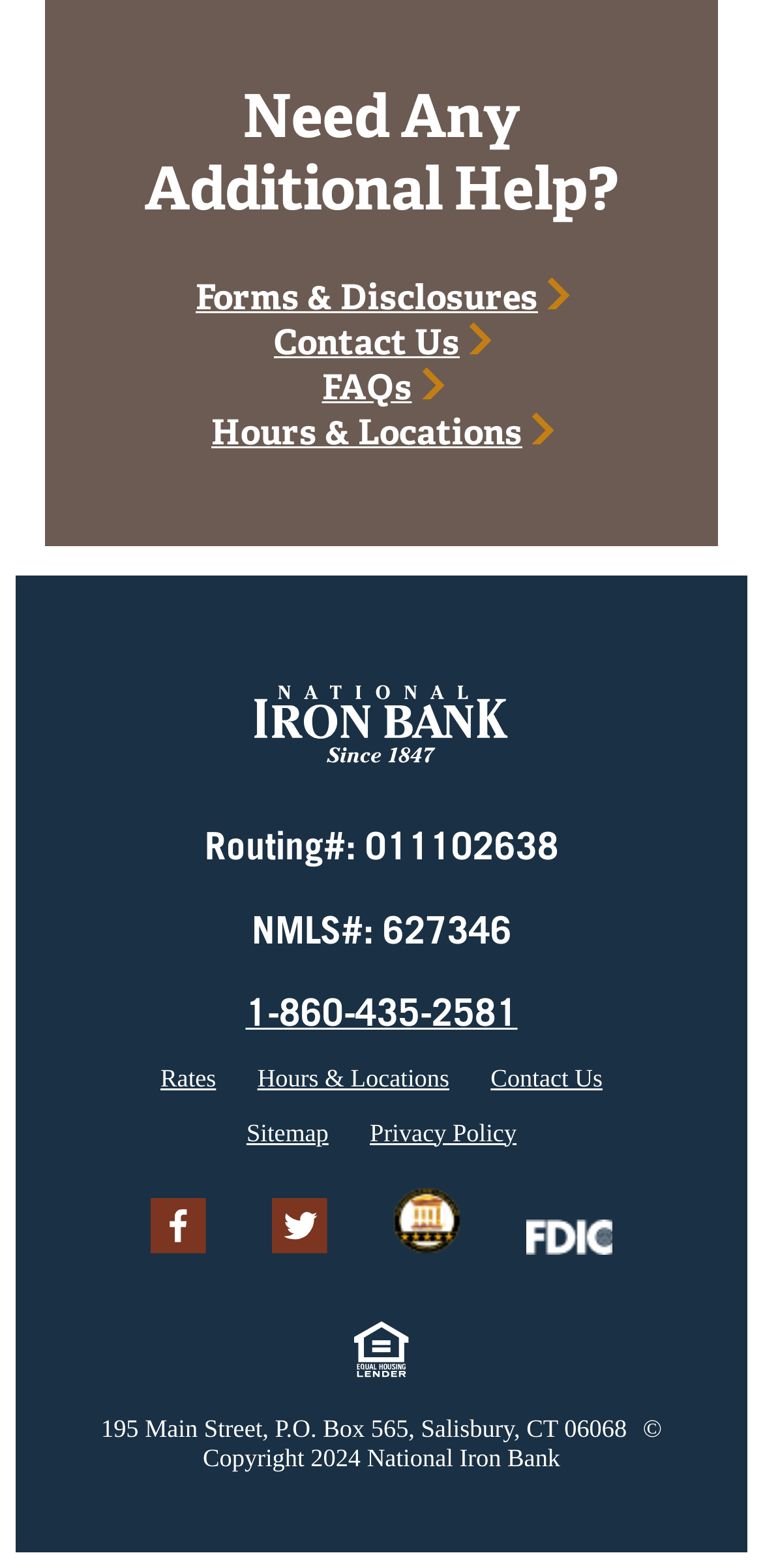Determine the bounding box coordinates of the UI element described below. Use the format (top-left x, top-left y, bottom-right x, bottom-right y) with floating point numbers between 0 and 1: parent_node: Minimal Agency

None